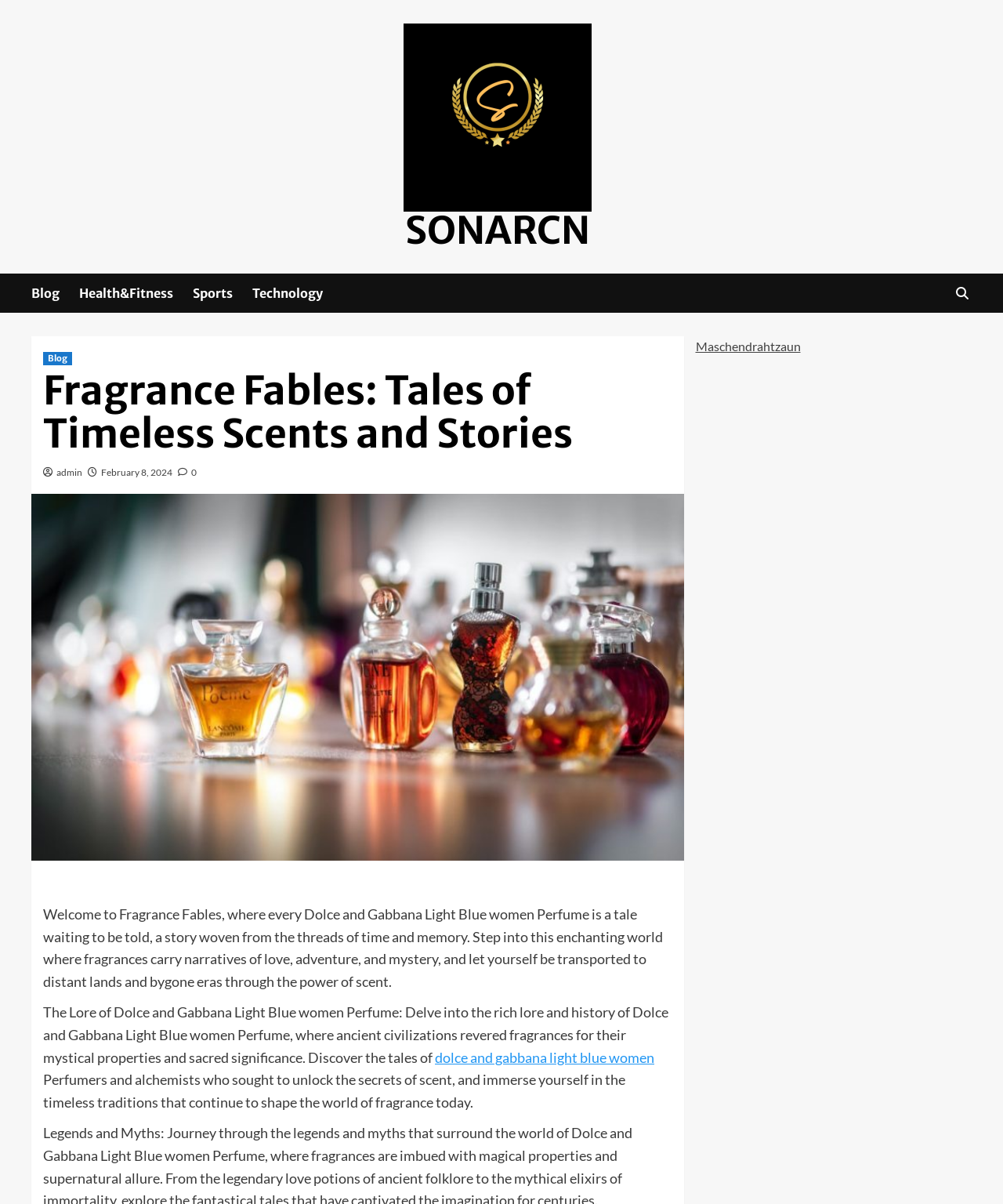What is the purpose of the webpage?
Identify the answer in the screenshot and reply with a single word or phrase.

To tell stories about perfumes